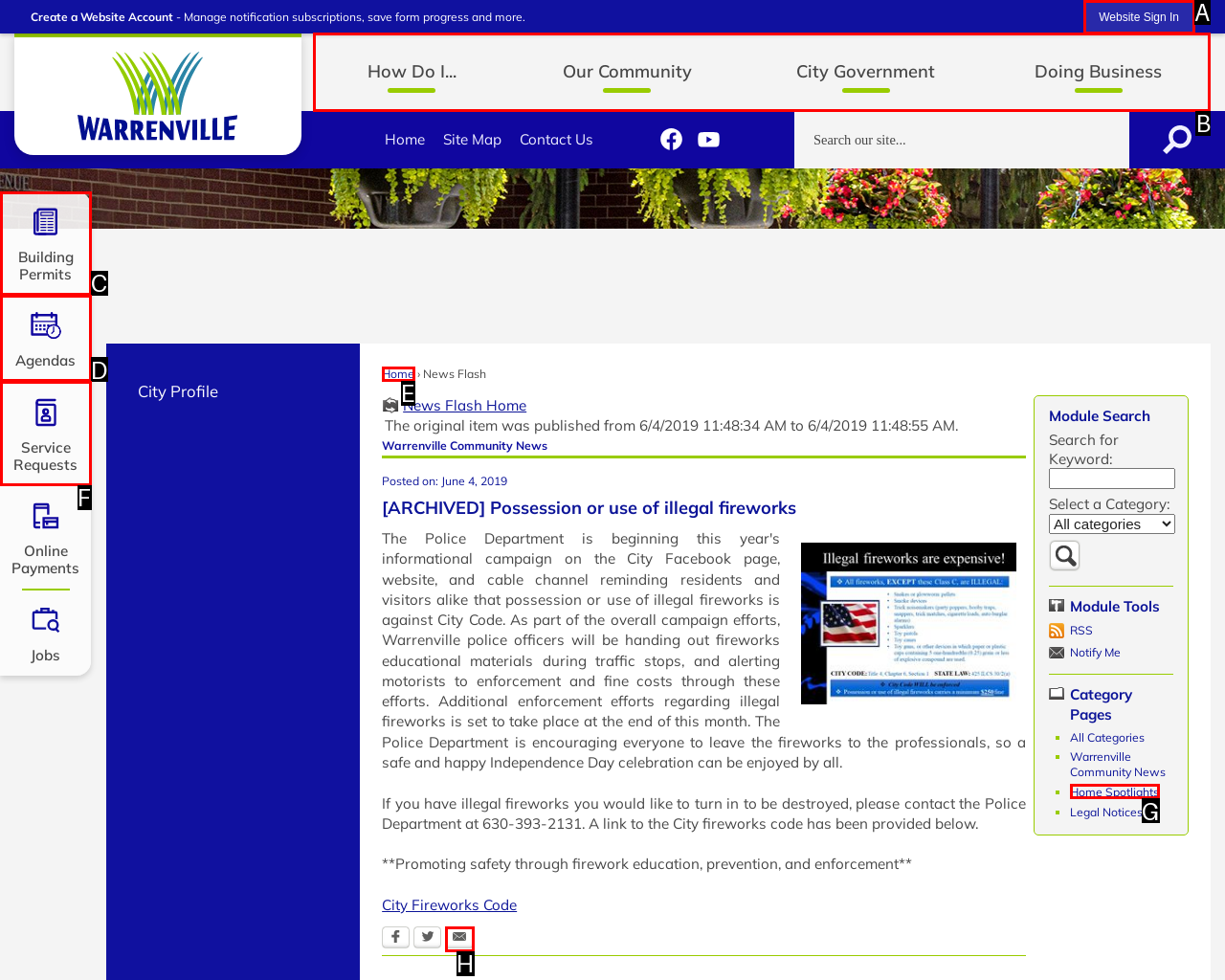Choose the option that matches the following description: Home
Answer with the letter of the correct option.

E